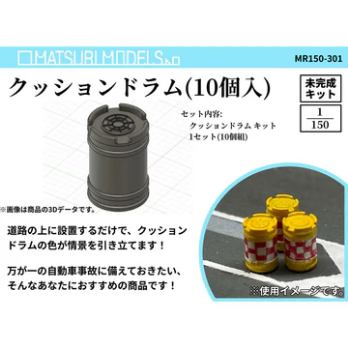Explain the image in a detailed and descriptive way.

This image showcases the "MR150-301 Plastic Crash Cushion" model kit from Matsuri Models, designed for a 1:150 scale. The kit features a set of ten crash cushions intended for placement on roadways, enhancing both visual realism and safety in miniature settings. The image includes a detailed rendering of one of the cushions, highlighting its cylindrical shape and structural features.

The product is presented with a clear indication that it is an unpainted kit, inviting hobbyists to customize it with their own choice of colors and paints. In the background, there’s a depiction of additional crash cushions, demonstrating how they can be integrated into miniature dioramas or layouts. The caption further emphasizes that while the image is for illustrative purposes, it aims to inspire creative setups in model building and railway landscaping.